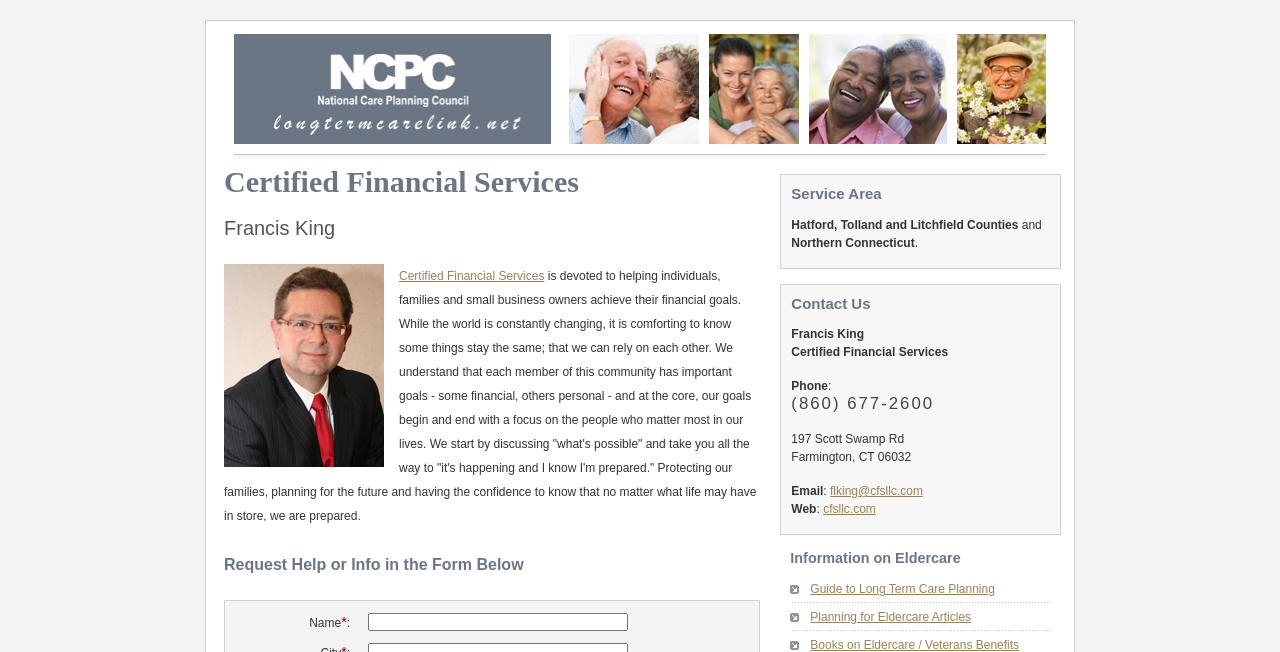What is the purpose of the financial service provider?
Based on the visual, give a brief answer using one word or a short phrase.

Helping individuals and families achieve financial goals